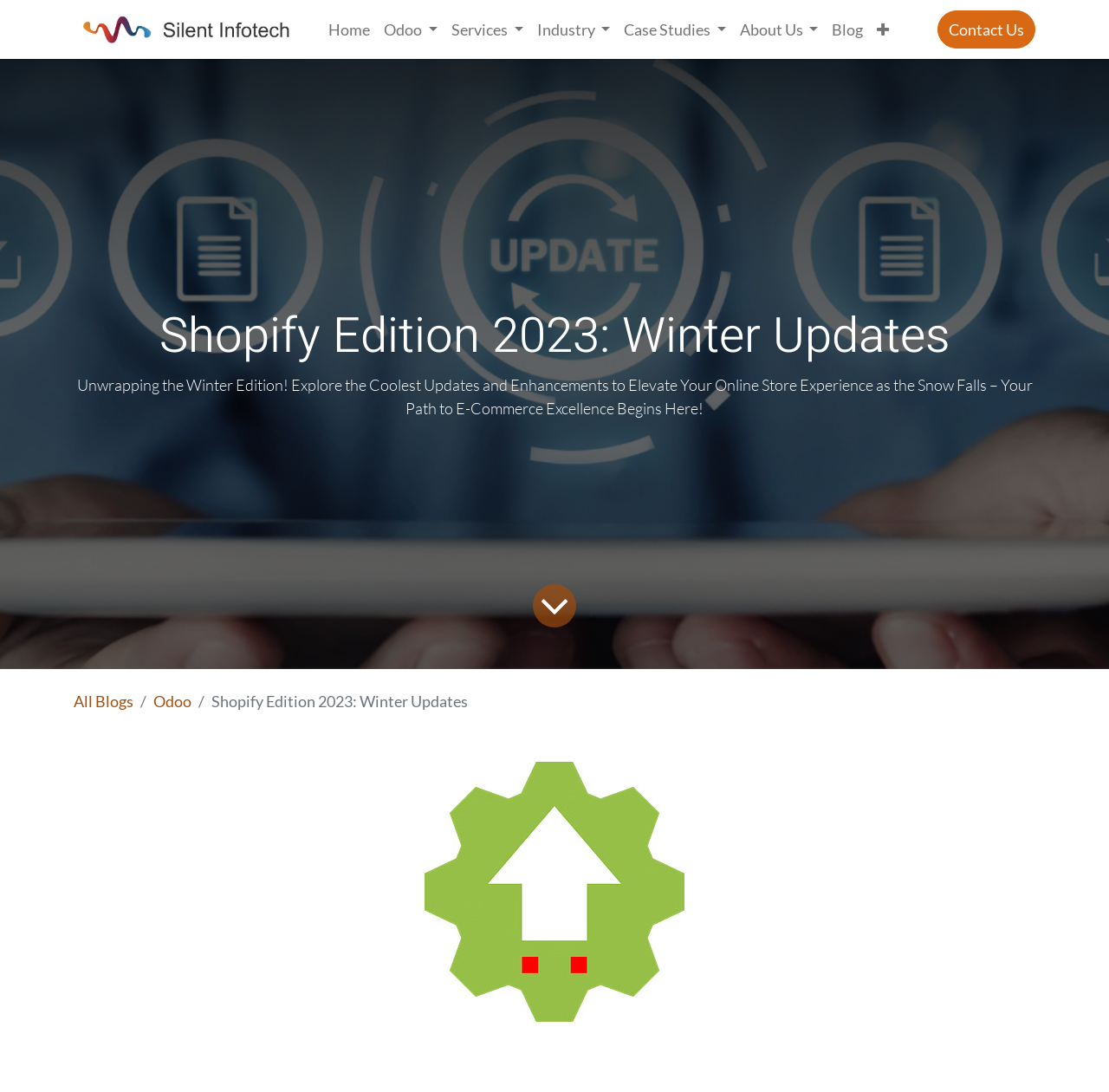Based on the image, give a detailed response to the question: How many menu items are in the vertical menu?

The vertical menu is identified by the menu element with bounding box coordinates [0.29, 0.01, 0.827, 0.044] and orientation 'vertical'. It contains 9 menu items, which are 'Home', 'Odoo', 'Services', 'Industry', 'Case Studies', 'About Us', 'Blog', and the button with the icon ''.